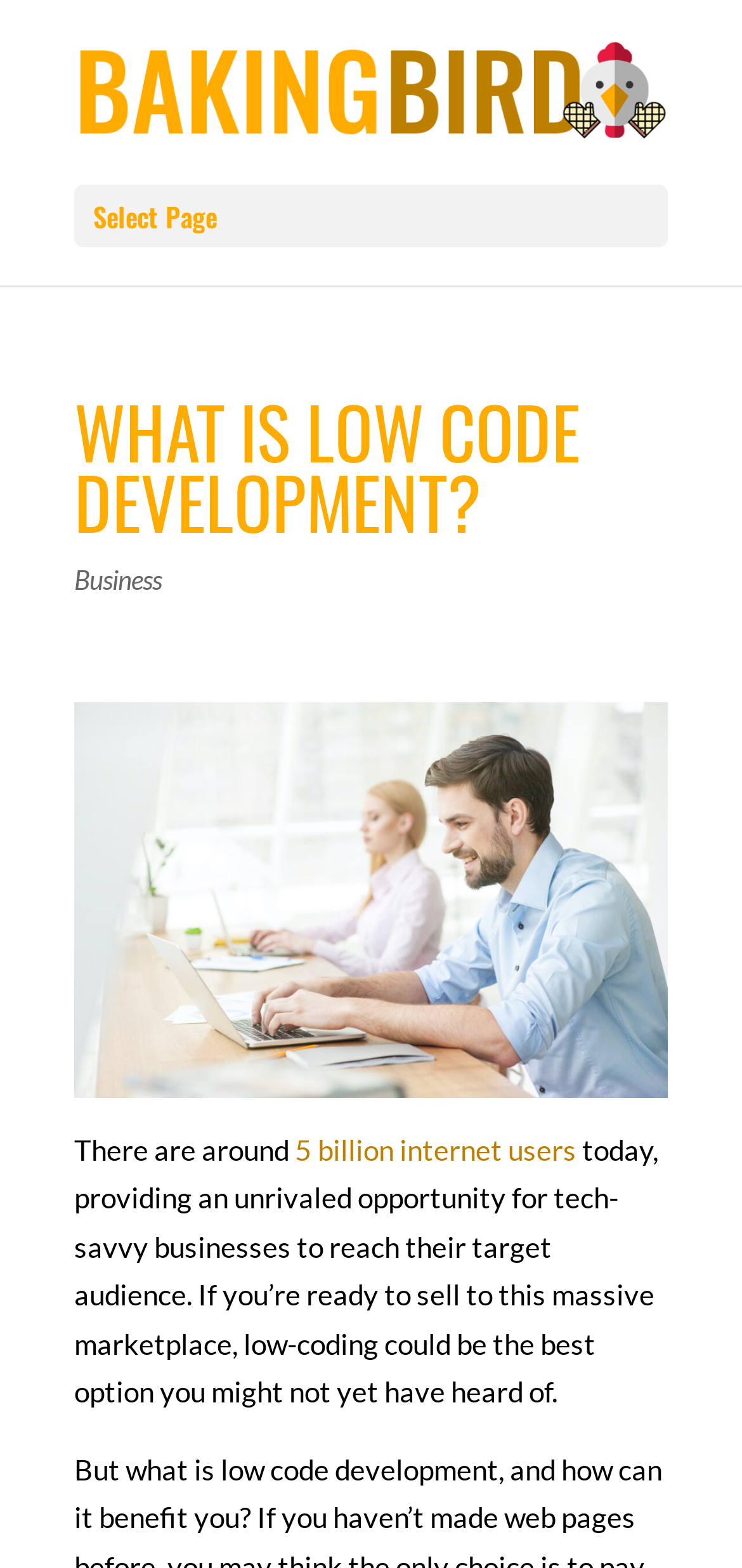Find and provide the bounding box coordinates for the UI element described here: "alt="WHAT IS LOW CODE DEVELOPMENT?"". The coordinates should be given as four float numbers between 0 and 1: [left, top, right, bottom].

[0.1, 0.672, 0.9, 0.694]